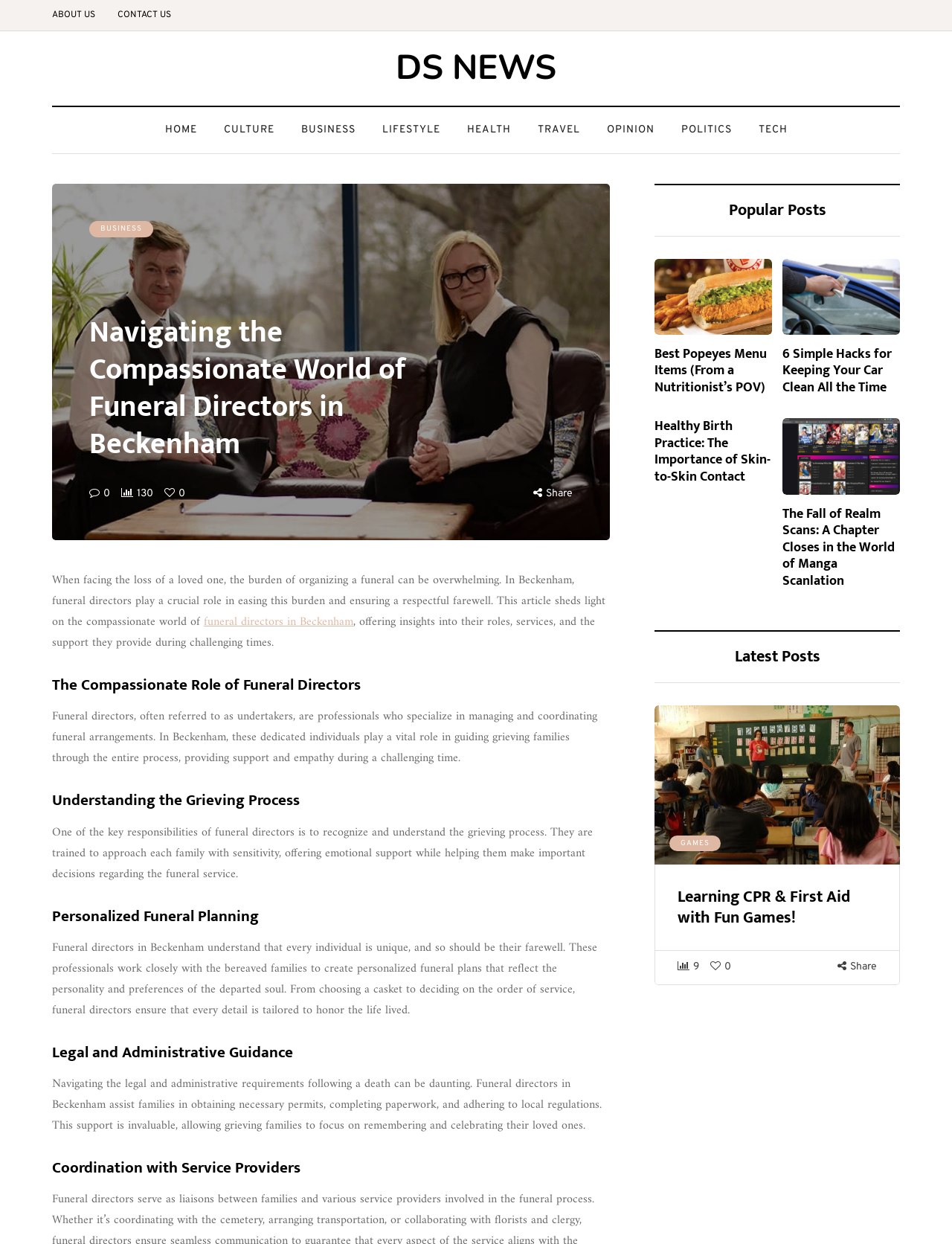What is the focus of the article?
Using the visual information from the image, give a one-word or short-phrase answer.

Funeral directors in Beckenham